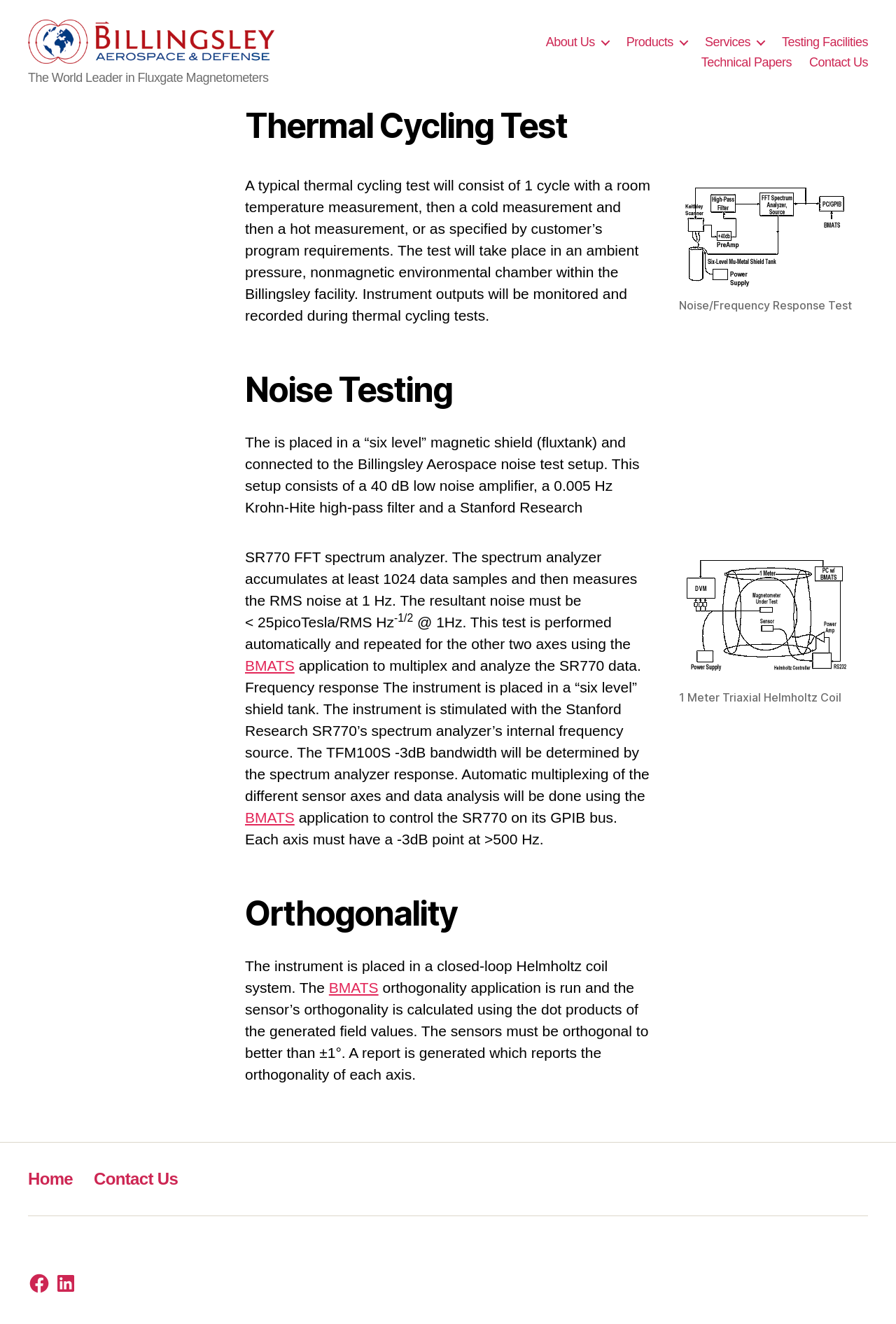Describe all the key features and sections of the webpage thoroughly.

The webpage is about Billingsley Aerospace & Defense, Inc., a manufacturer of high-reliability magnetic instrumentation. At the top-left corner, there is a logo of the company, accompanied by a tagline "The World Leader in Fluxgate Magnetometers". 

Below the logo, there is a horizontal navigation bar with links to different sections of the website, including "About Us", "Products", "Services", "Testing Facilities", "Technical Papers", and "Contact Us". 

The main content of the webpage is divided into several sections, each with a heading. The first section is about "Thermal Cycling Test", which includes a figure with a caption "Noise/Frequency Response Test". The text describes the process of thermal cycling tests, including the environment and instrumentation used.

The next section is about "Noise Testing", which includes another figure with a caption "1 Meter Triaxial Helmholtz Coil". The text explains the setup and procedure for noise testing, including the use of a magnetic shield and a spectrum analyzer.

The following sections are about "Frequency Response" and "Orthogonality", which describe the tests and procedures used to measure the frequency response and orthogonality of the instruments.

At the bottom of the webpage, there is a footer navigation bar with links to "Home", "Contact Us", as well as social media links to Facebook and LinkedIn.